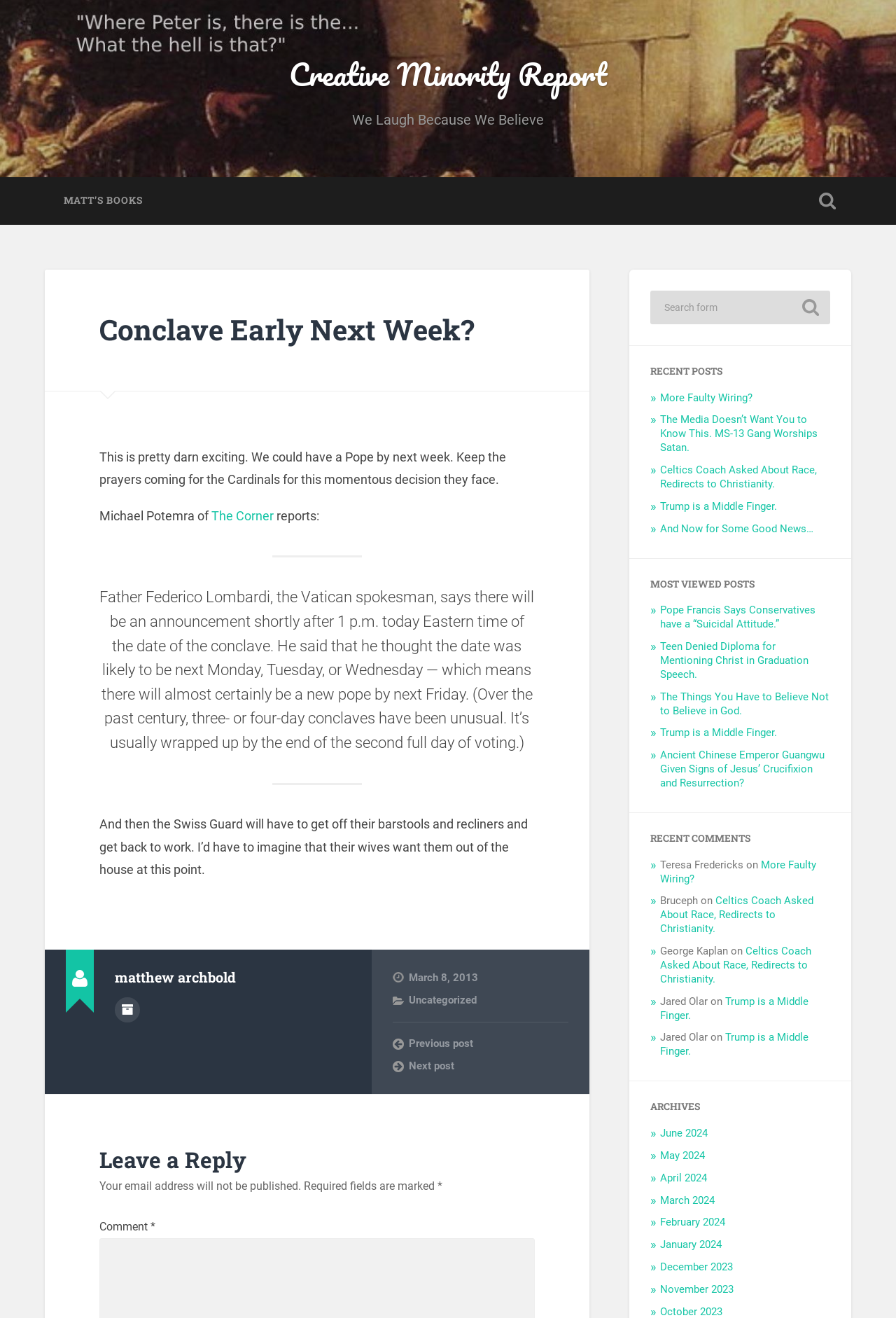Determine the bounding box of the UI element mentioned here: "Conclave Early Next Week?". The coordinates must be in the format [left, top, right, bottom] with values ranging from 0 to 1.

[0.111, 0.236, 0.529, 0.264]